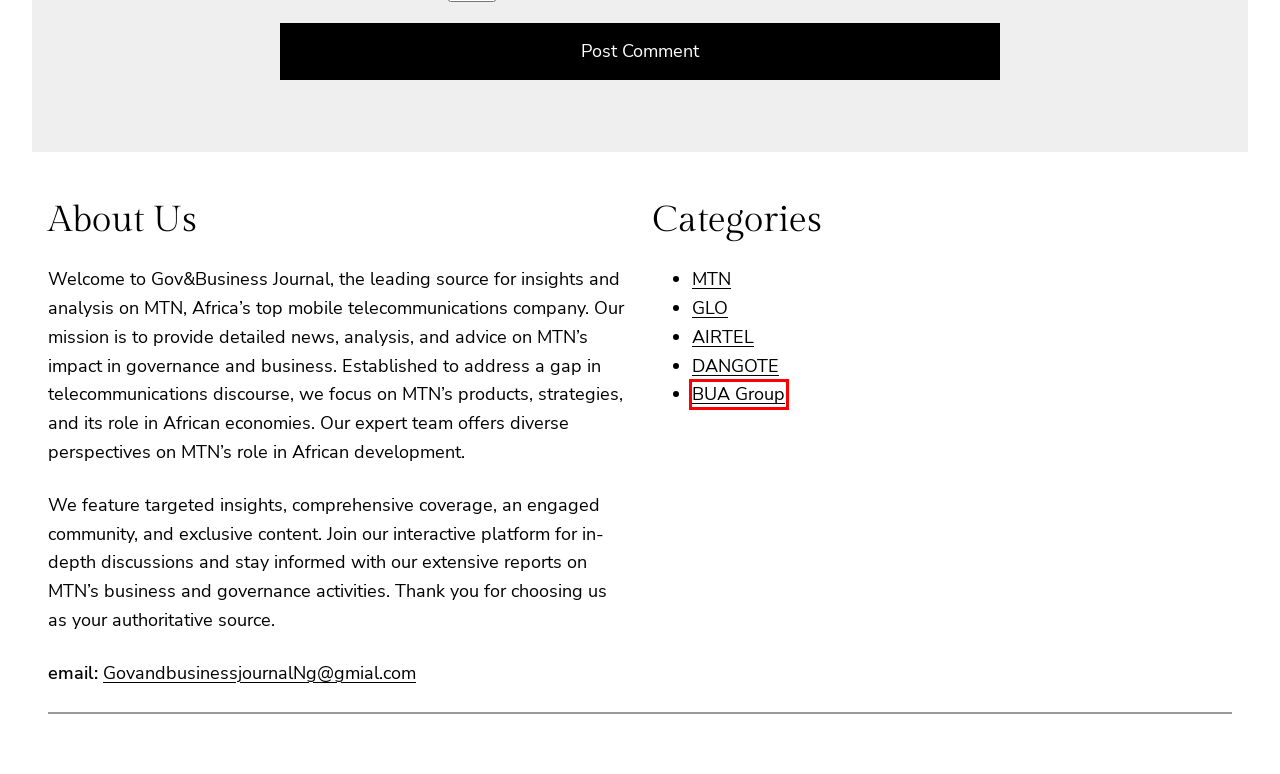View the screenshot of the webpage containing a red bounding box around a UI element. Select the most fitting webpage description for the new page shown after the element in the red bounding box is clicked. Here are the candidates:
A. Why Did Dangote Hire Indians? - Gov And Business Journal
B. How Much is a Dangote Truck? - Gov And Business Journal
C. About Us - Gov And Business Journal
D. BUA Group - Gov And Business Journal
E. Contact Us - Gov And Business Journal
F. Gov And Business Journal -
G. Who is the Richest Among Dangote? - Gov And Business Journal
H. GLO - Gov And Business Journal

D